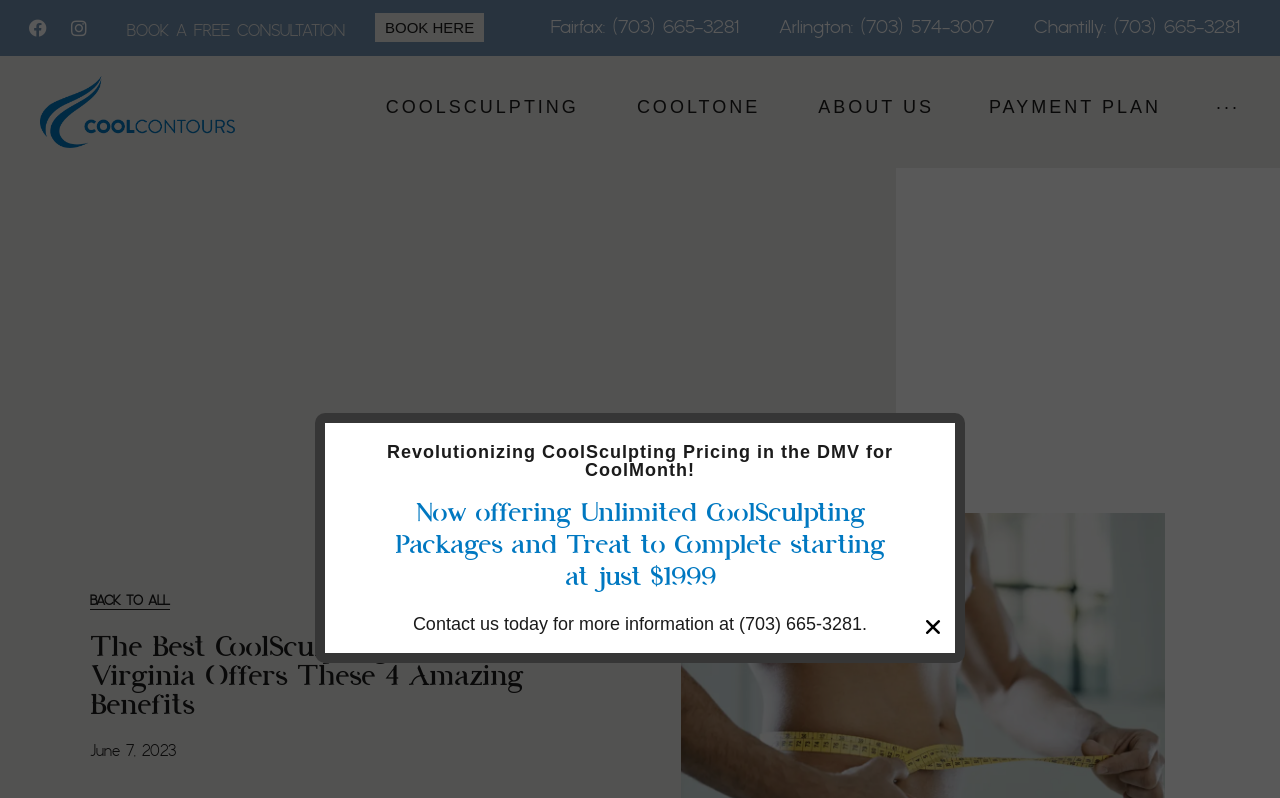What is the company name mentioned on the webpage?
Based on the image, give a one-word or short phrase answer.

Cool Contours